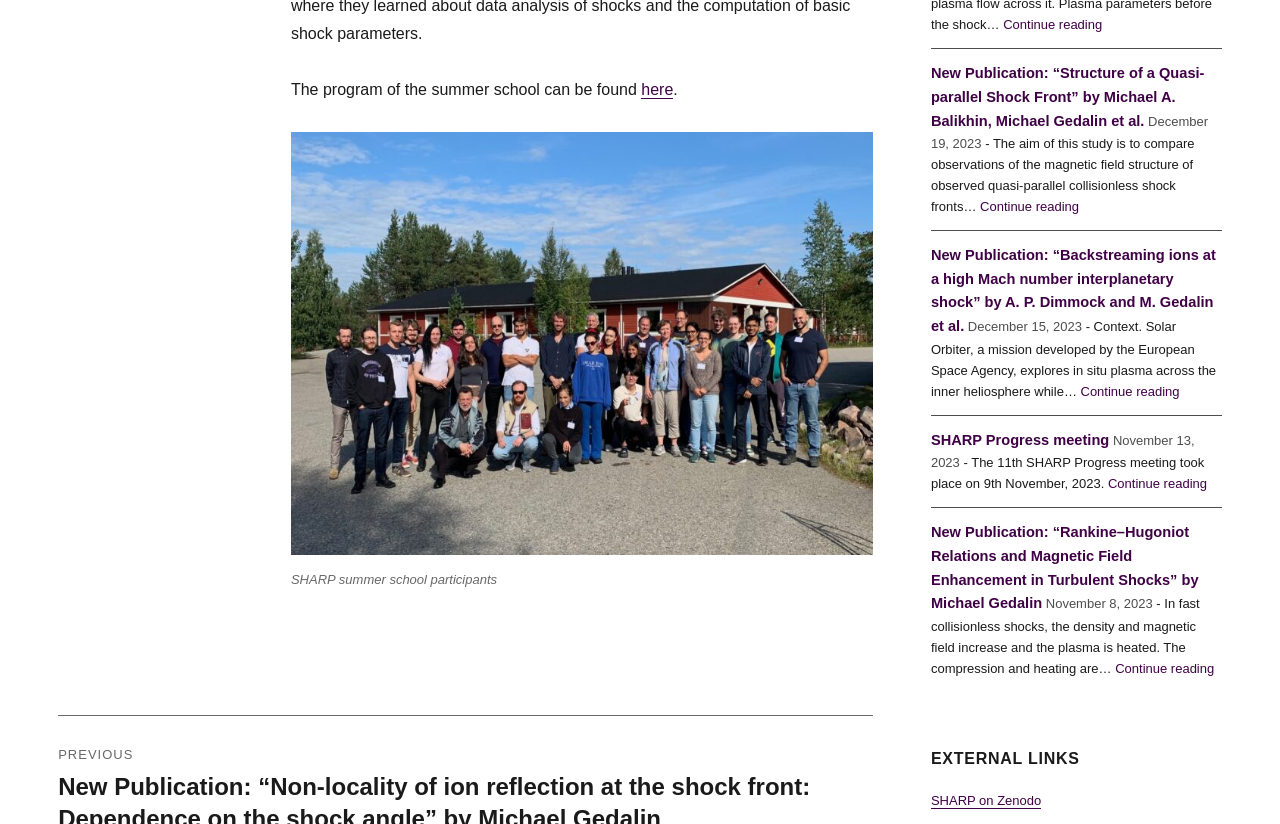Determine the bounding box coordinates in the format (top-left x, top-left y, bottom-right x, bottom-right y). Ensure all values are floating point numbers between 0 and 1. Identify the bounding box of the UI element described by: SHARP on Zenodo

[0.727, 0.962, 0.813, 0.98]